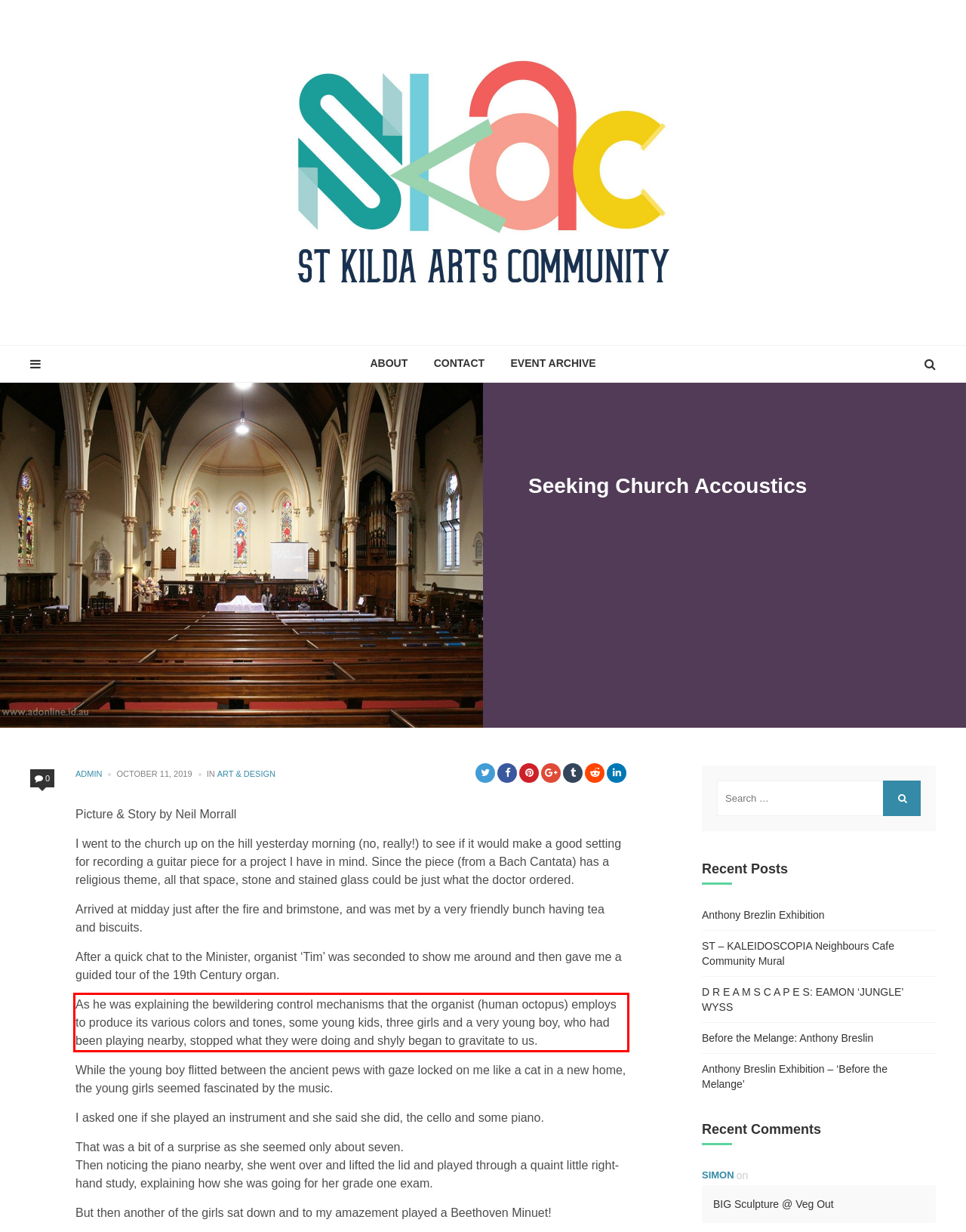View the screenshot of the webpage and identify the UI element surrounded by a red bounding box. Extract the text contained within this red bounding box.

As he was explaining the bewildering control mechanisms that the organist (human octopus) employs to produce its various colors and tones, some young kids, three girls and a very young boy, who had been playing nearby, stopped what they were doing and shyly began to gravitate to us.